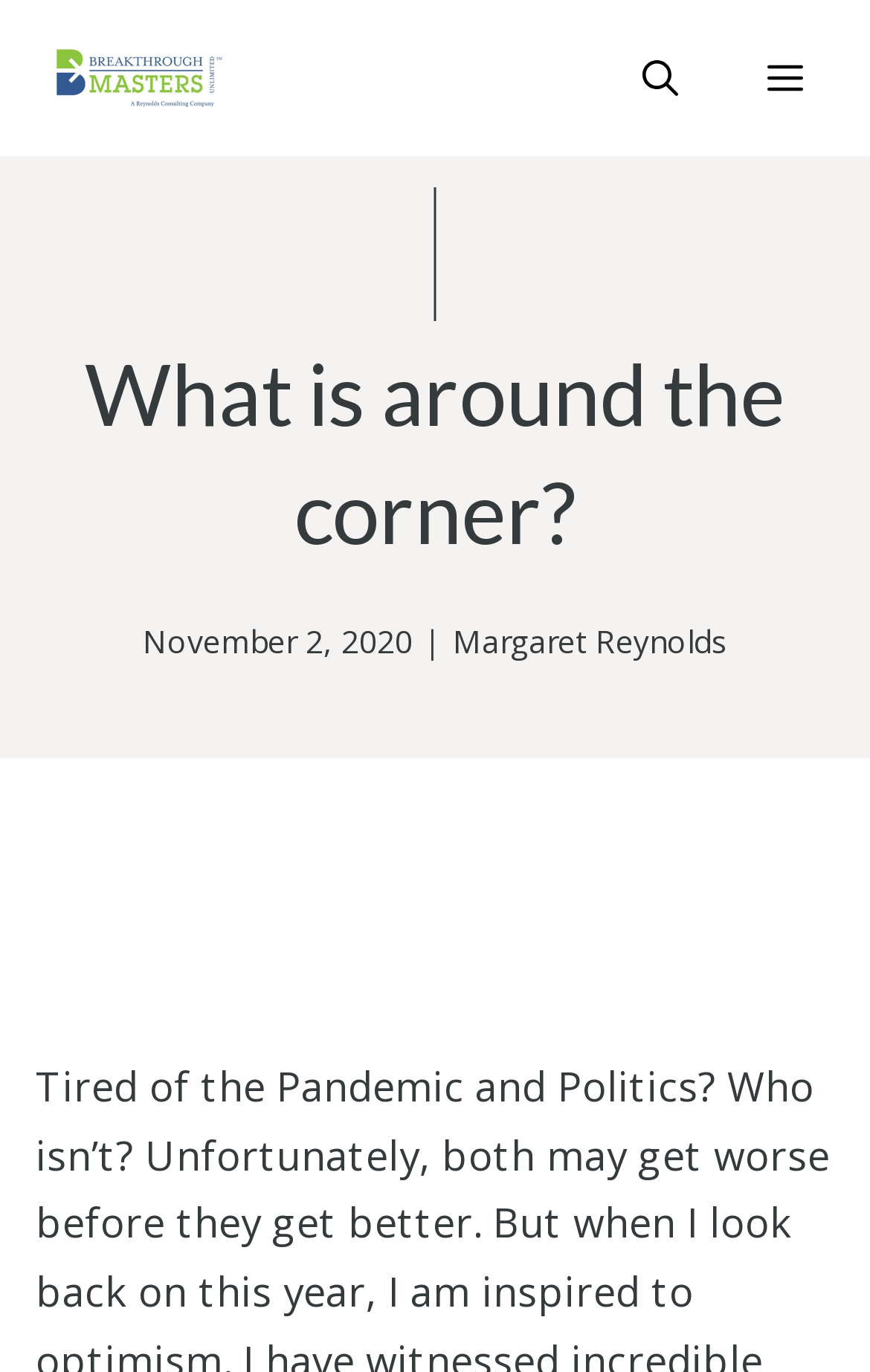What is the purpose of the button at the top right?
Please use the visual content to give a single word or phrase answer.

Open Search Bar